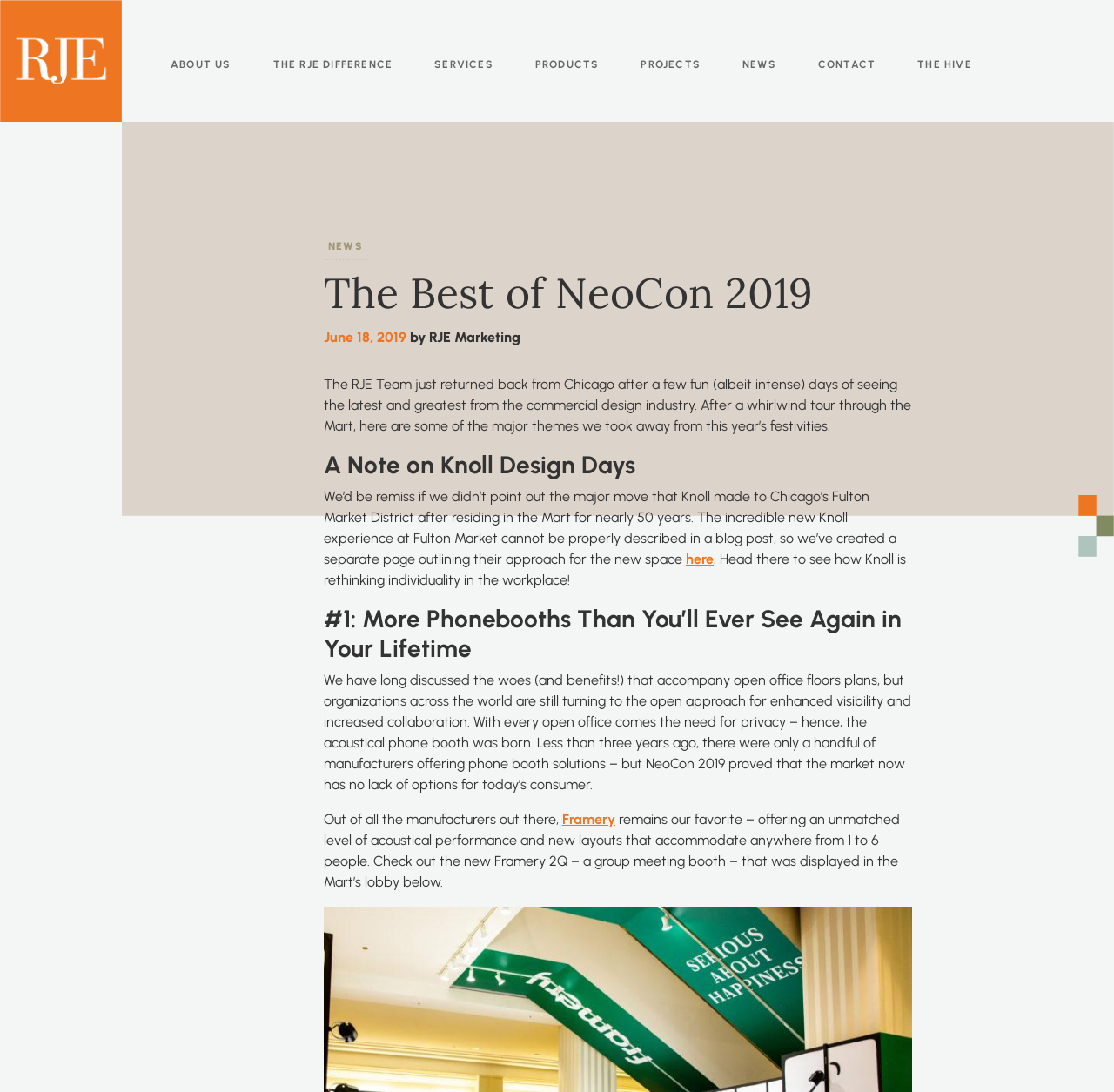Give the bounding box coordinates for the element described as: "Services".

[0.384, 0.045, 0.449, 0.066]